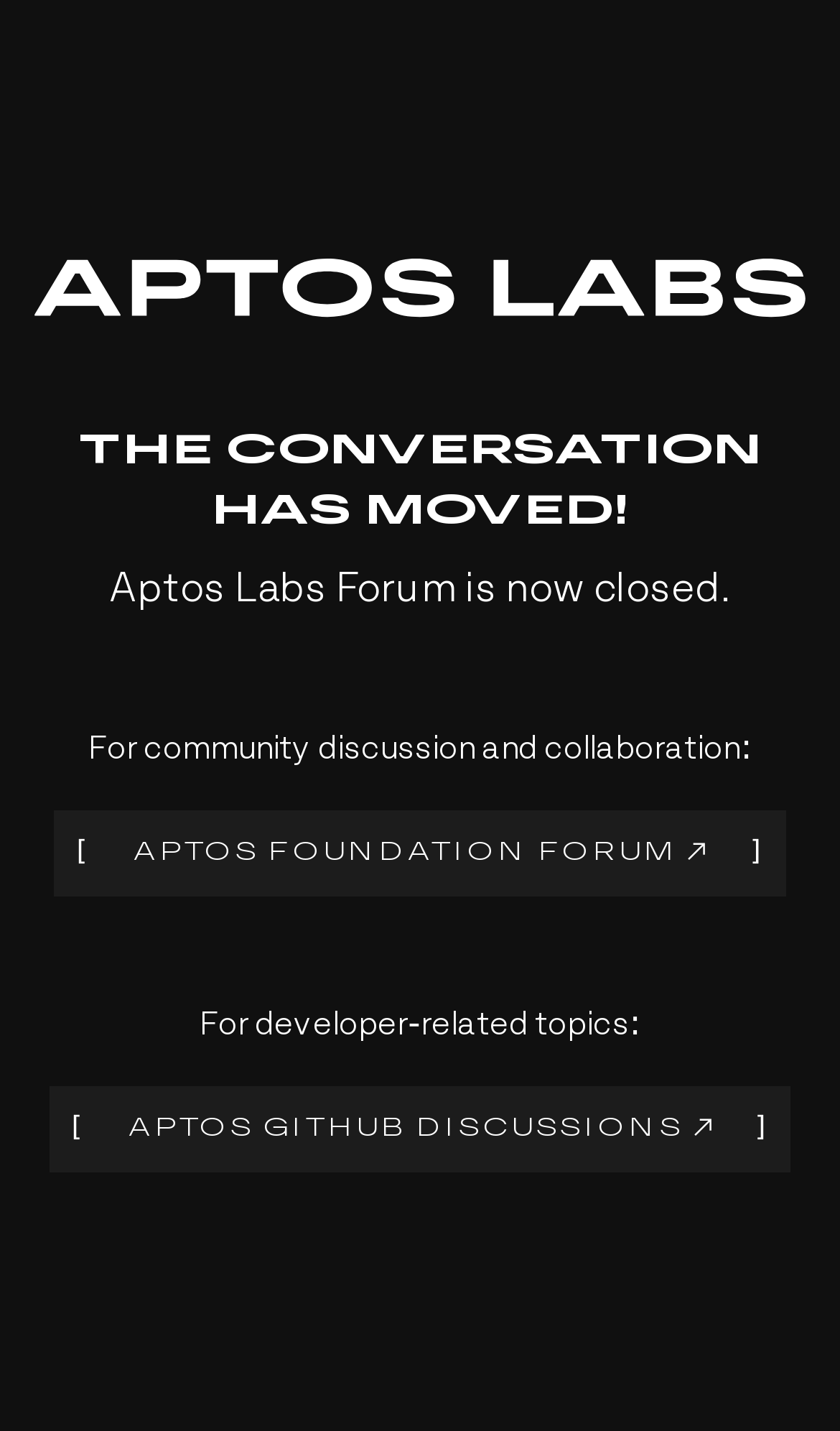Extract the primary headline from the webpage and present its text.

THE CONVERSATION HAS MOVED!